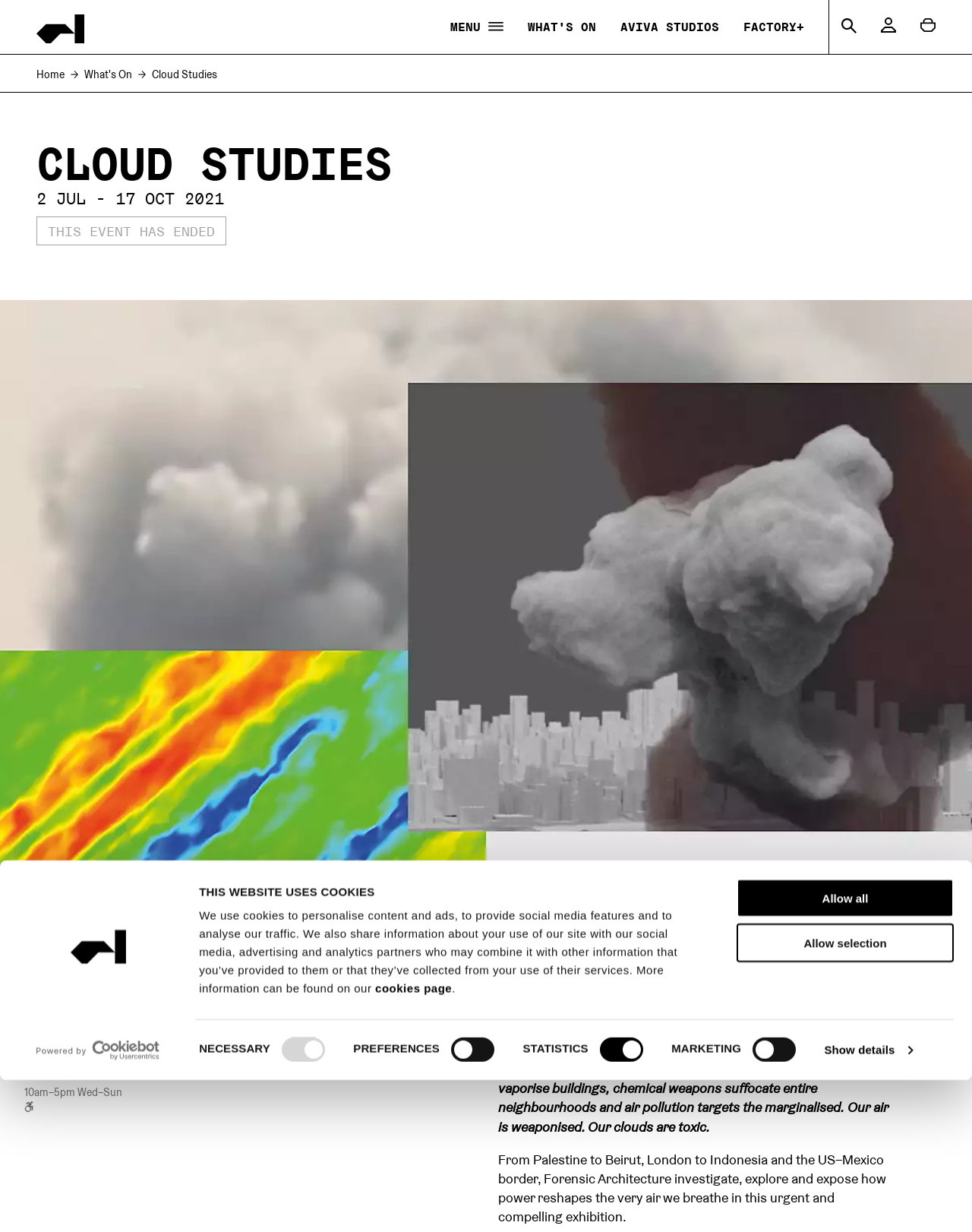What are the accessibility features available for this event?
Can you give a detailed and elaborate answer to the question?

The accessibility features available for this event can be found in the StaticText 'Accessibility features available for this event:' on the webpage, which is located at the bottom of the page. The specific feature mentioned is Wheelchair Access.